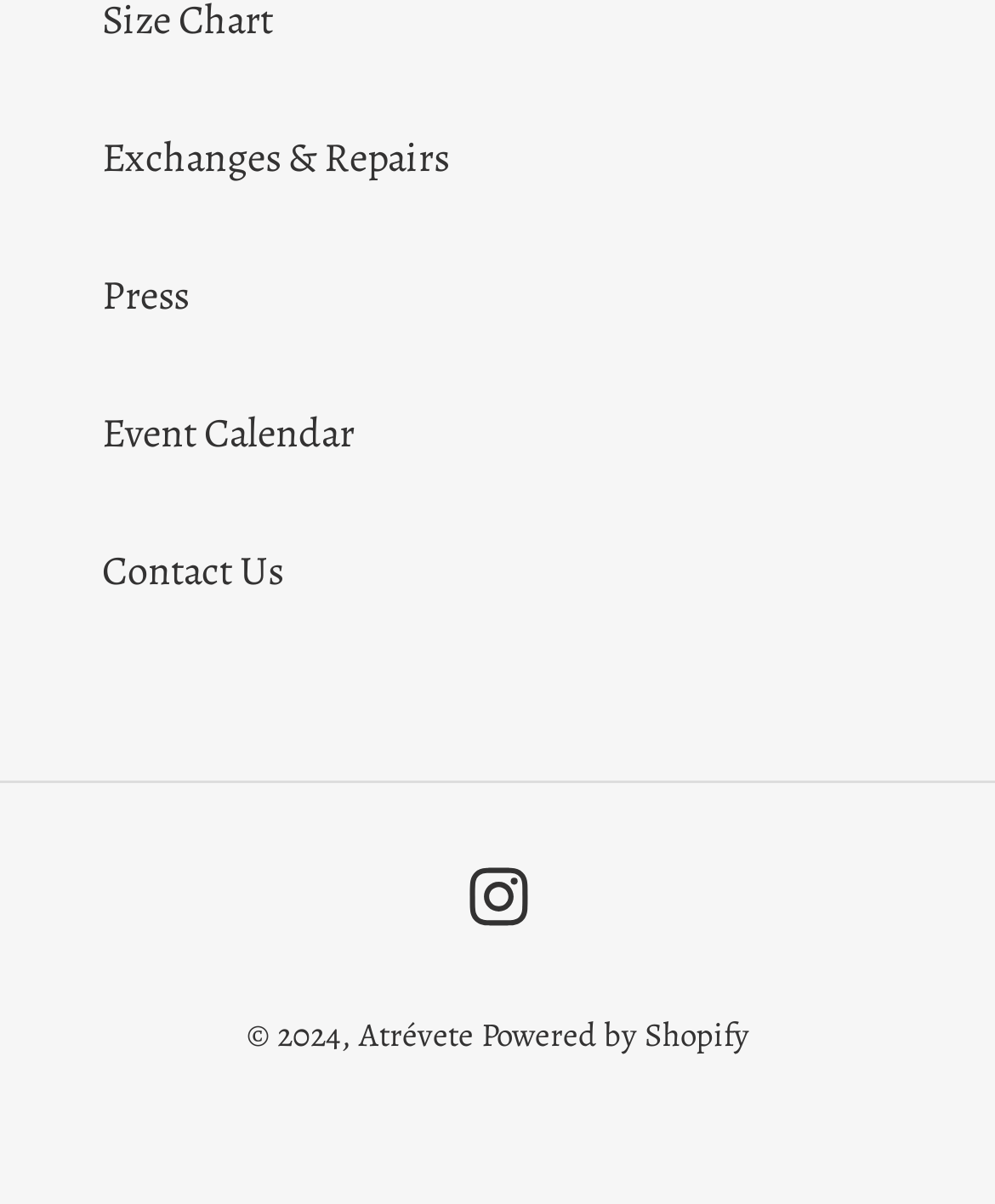What is the orientation of the separator? From the image, respond with a single word or brief phrase.

horizontal